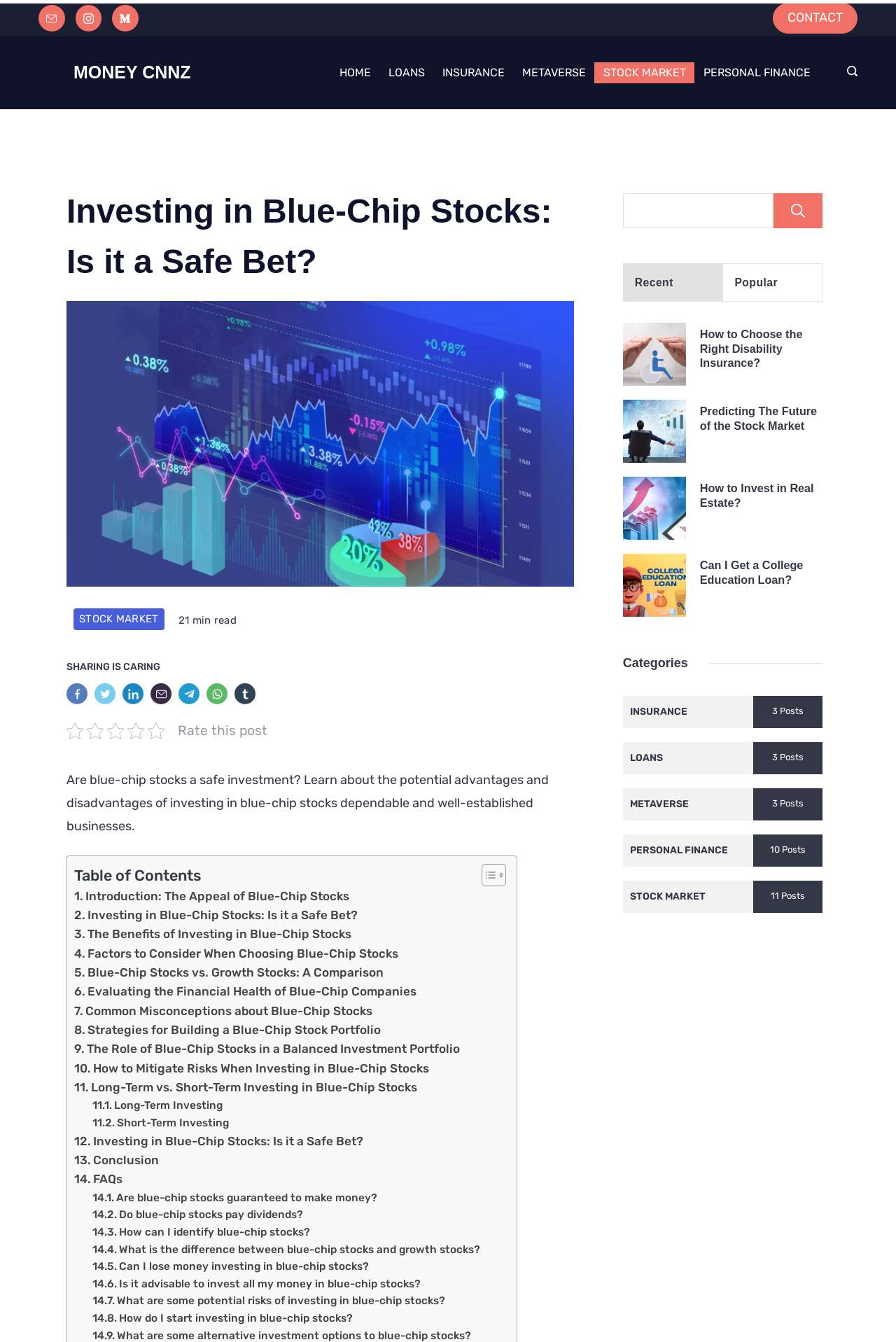What is the category of the 'STOCK MARKET' link?
Please look at the screenshot and answer in one word or a short phrase.

Navigation